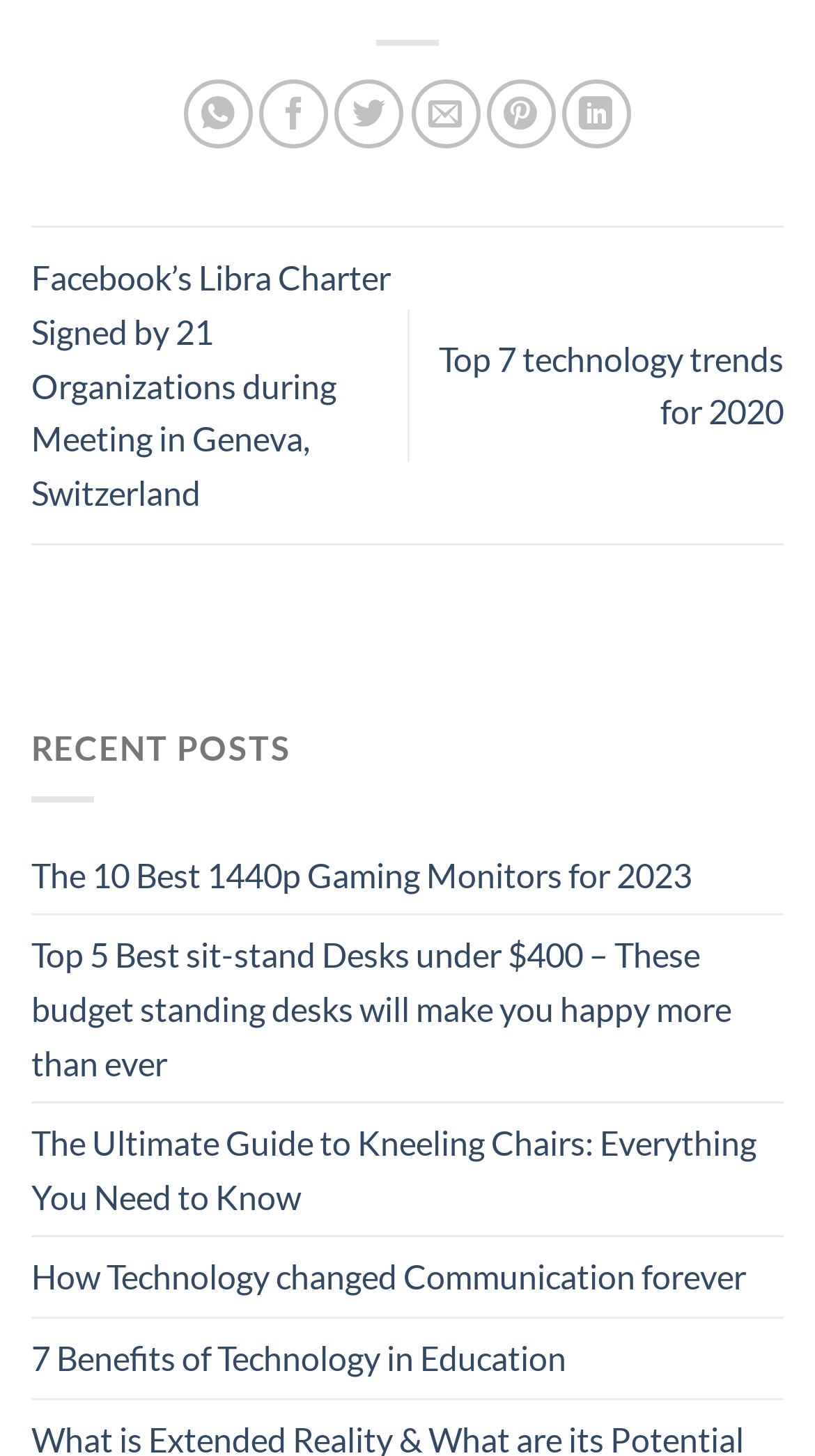Please provide a comprehensive response to the question below by analyzing the image: 
What is the title of the first recent post?

I looked at the links under the 'RECENT POSTS' section and found the first link, which is 'Facebook’s Libra Charter Signed by 21 Organizations during Meeting in Geneva, Switzerland'. The title of the first recent post is 'Facebook’s Libra Charter Signed'.